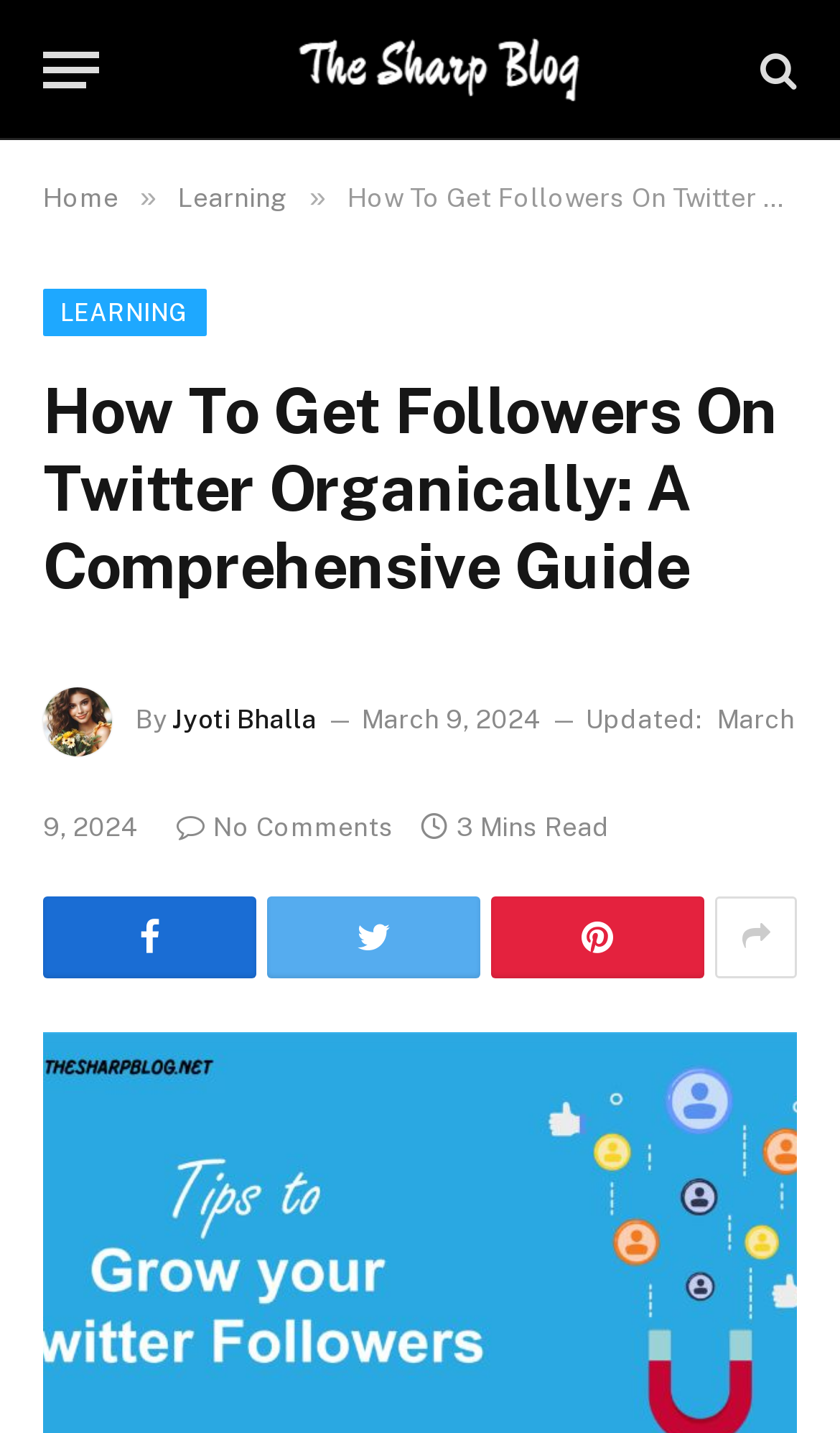Describe all visible elements and their arrangement on the webpage.

The webpage is a blog post titled "How To Get Followers On Twitter Organically: A Comprehensive Guide" on The Sharp Blog. At the top left, there is a menu button labeled "Menu". Next to it, there is a link to The Sharp Blog, accompanied by an image of the blog's logo. On the top right, there is a search icon represented by a magnifying glass symbol.

Below the top section, there is a navigation menu with links to "Home" and "Learning", separated by a "»" symbol. Further down, there is a heading that displays the title of the blog post. 

To the right of the heading, there is an image of the author, Jyoti Bhalla, along with a "By" label and a link to the author's name. The publication date, "March 9, 2024", is displayed next to the author's information. 

Below the author section, there is a link indicating that there are no comments, followed by a "3 Mins Read" label. There are four social media sharing links, represented by icons, placed below the comments link.

Overall, the webpage is a blog post that provides a comprehensive guide on how to get followers on Twitter organically, with a clear title, author information, and social media sharing options.